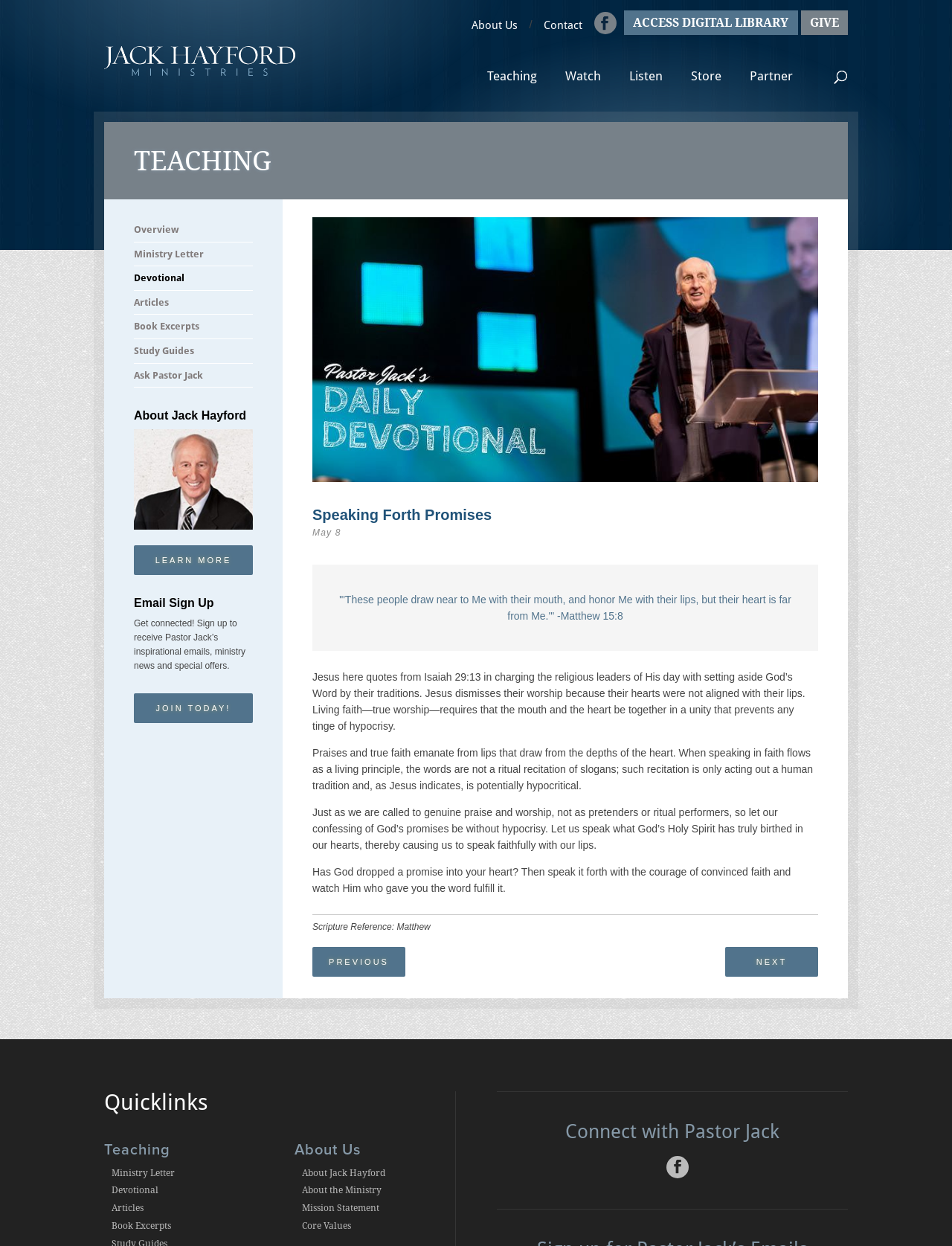Please give a succinct answer using a single word or phrase:
What is the name of the pastor associated with the ministry?

Pastor Jack